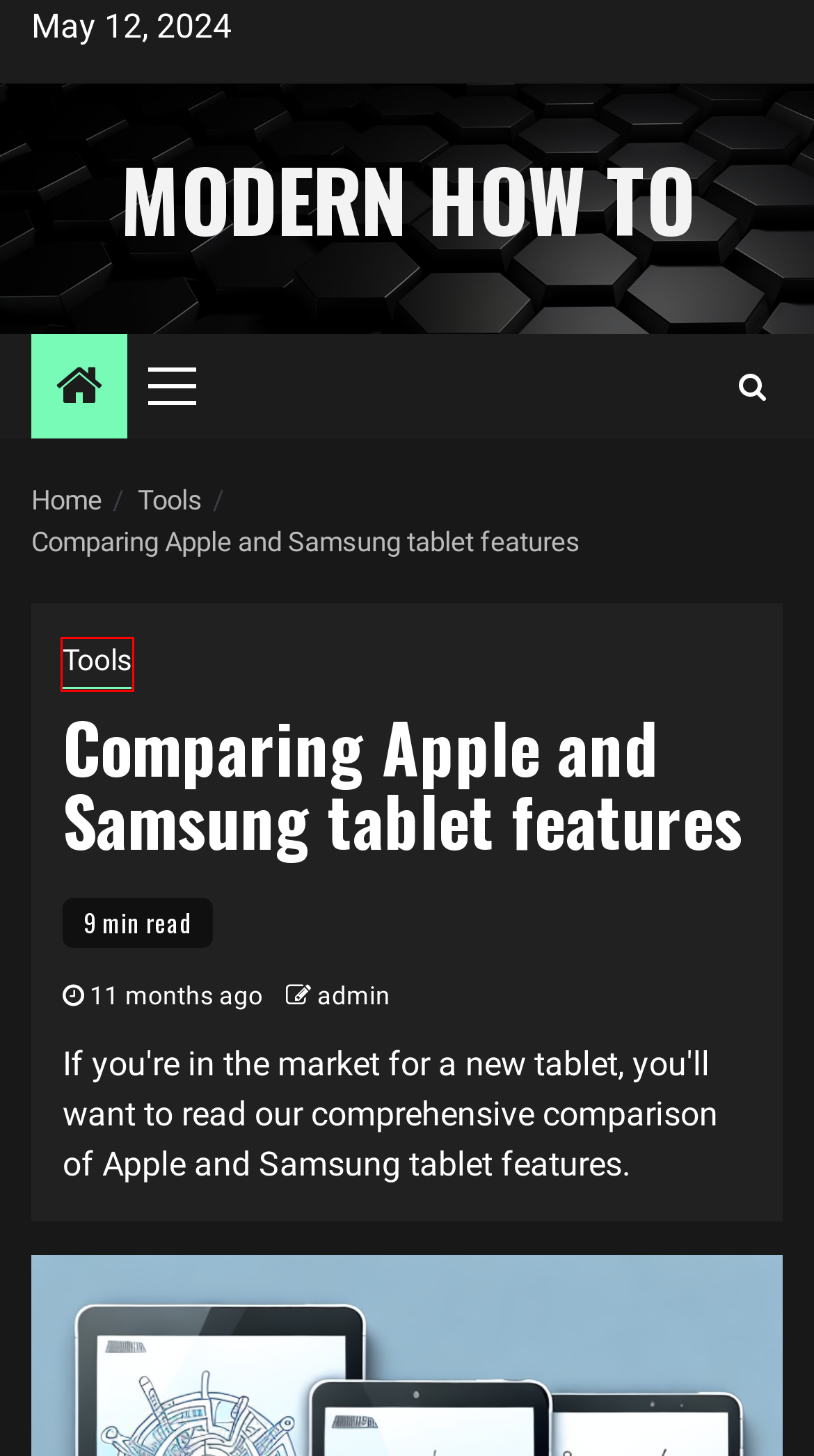You see a screenshot of a webpage with a red bounding box surrounding an element. Pick the webpage description that most accurately represents the new webpage after interacting with the element in the red bounding box. The options are:
A. Tools – Modern How To
B. Comparing LG and Sony soundbar features – Modern How To
C. November 2023 – Modern How To
D. Modern How To
E. admin – Modern How To
F. DJI action cameras vs GoPro action cameras for outdoor adventures – Modern How To
G. Yamaha digital pianos vs Casio digital pianos for piano lessons – Modern How To
H. Comparing Nikon and Canon entry-level DSLR features – Modern How To

A